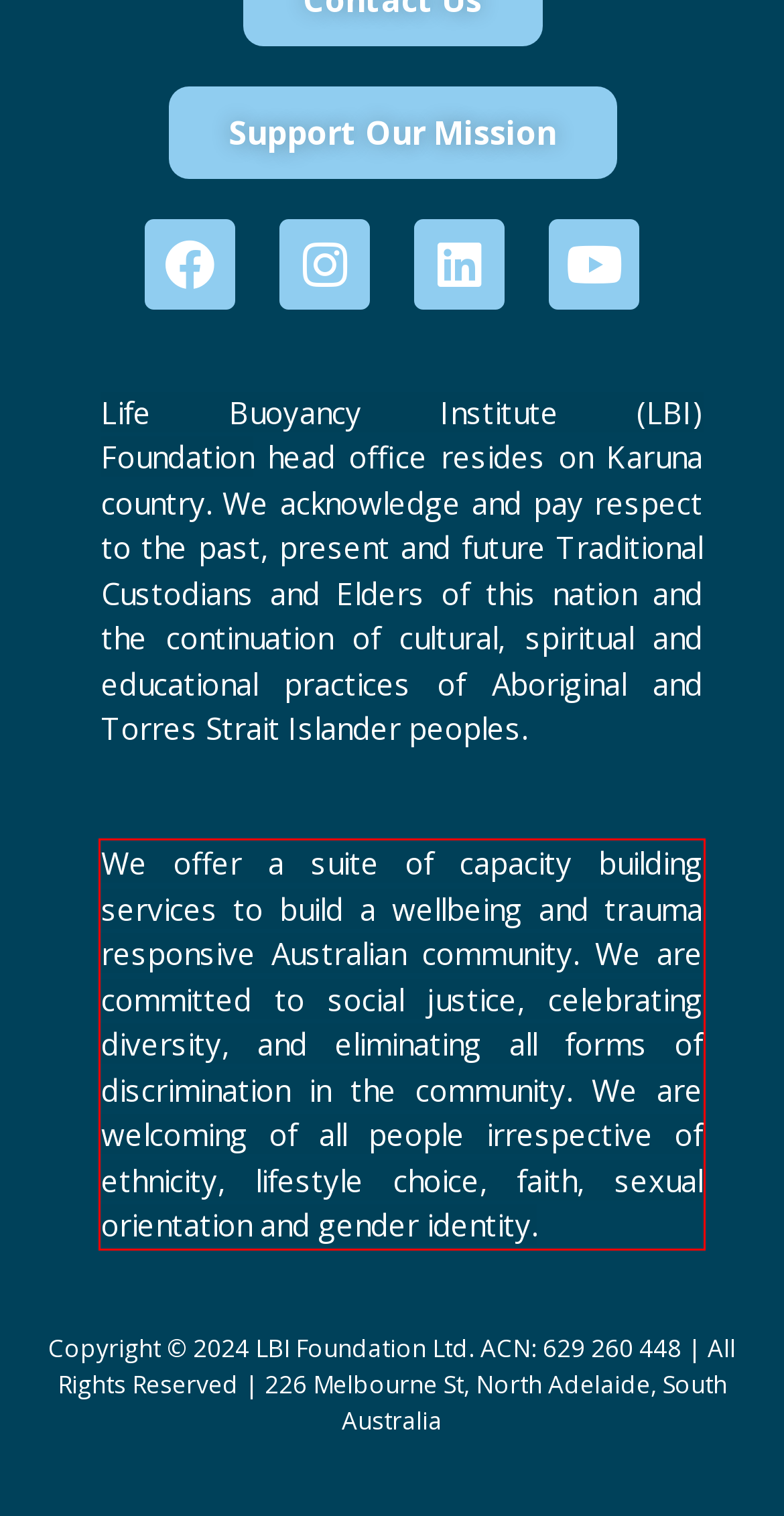From the screenshot of the webpage, locate the red bounding box and extract the text contained within that area.

We offer a suite of capacity building services to build a wellbeing and trauma responsive Australian community. We are committed to social justice, celebrating diversity, and eliminating all forms of discrimination in the community. We are welcoming of all people irrespective of ethnicity, lifestyle choice, faith, sexual orientation and gender identity.